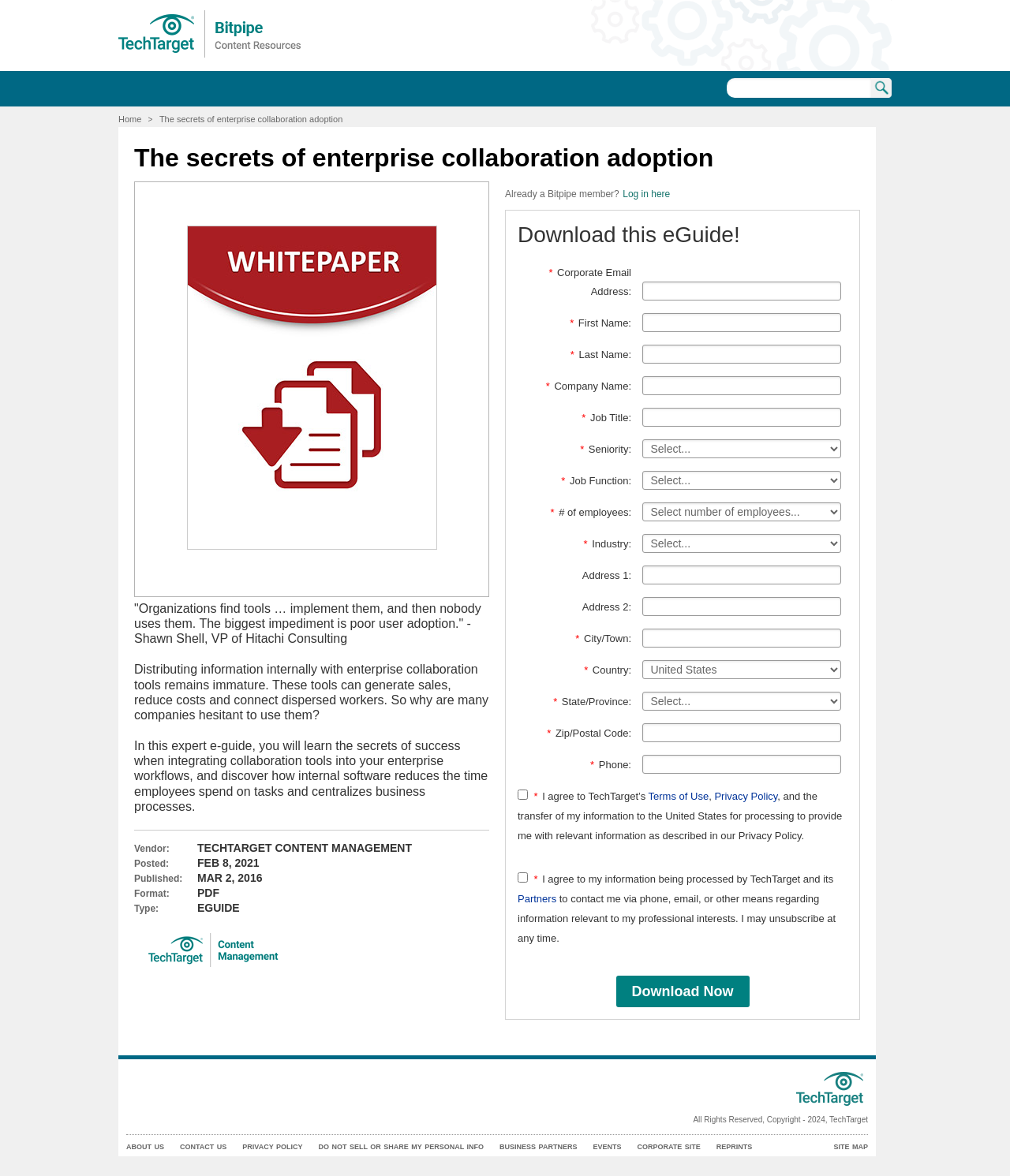Can you find and provide the main heading text of this webpage?

The secrets of enterprise collaboration adoption